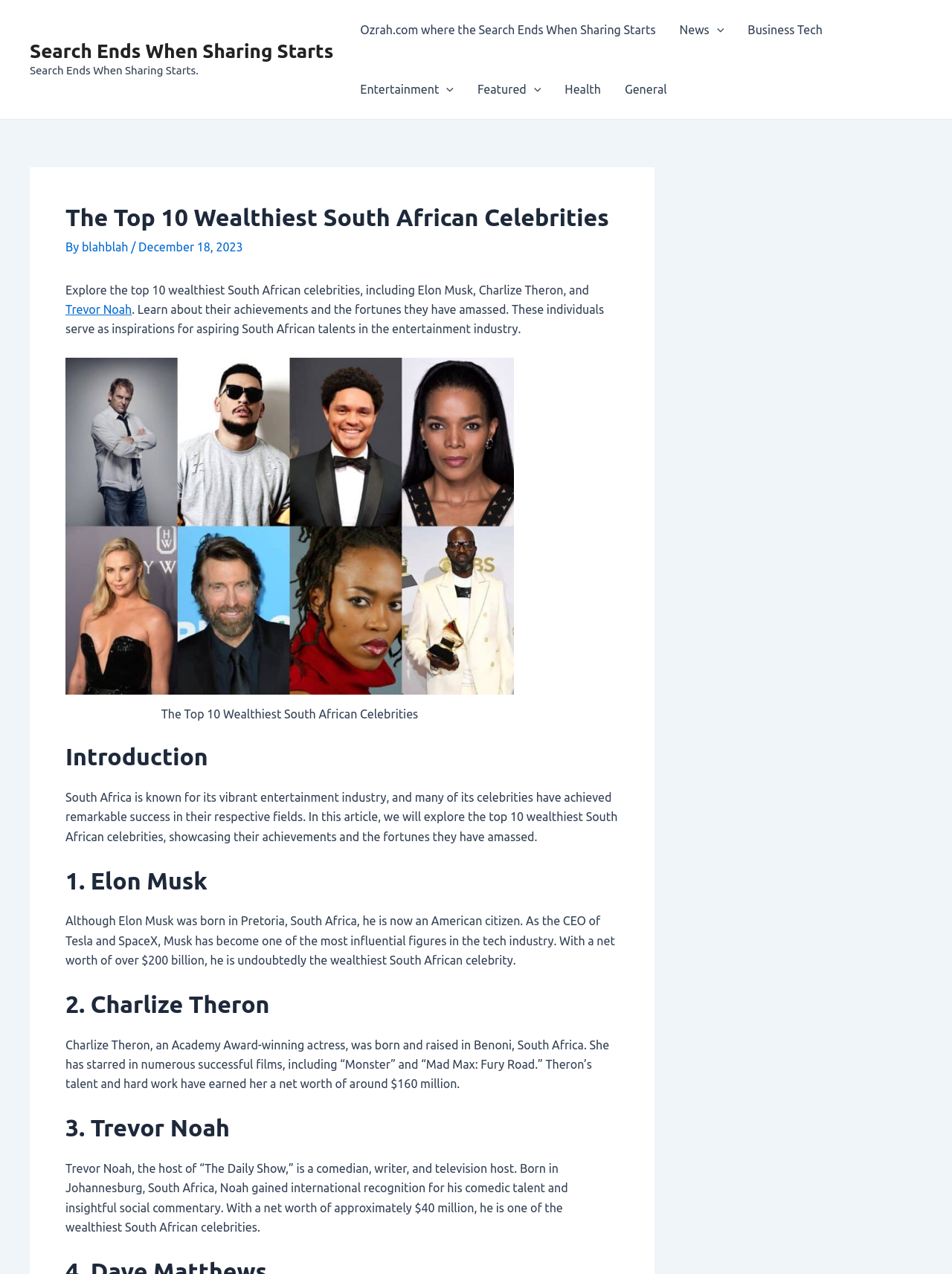Extract the main heading text from the webpage.

The Top 10 Wealthiest South African Celebrities